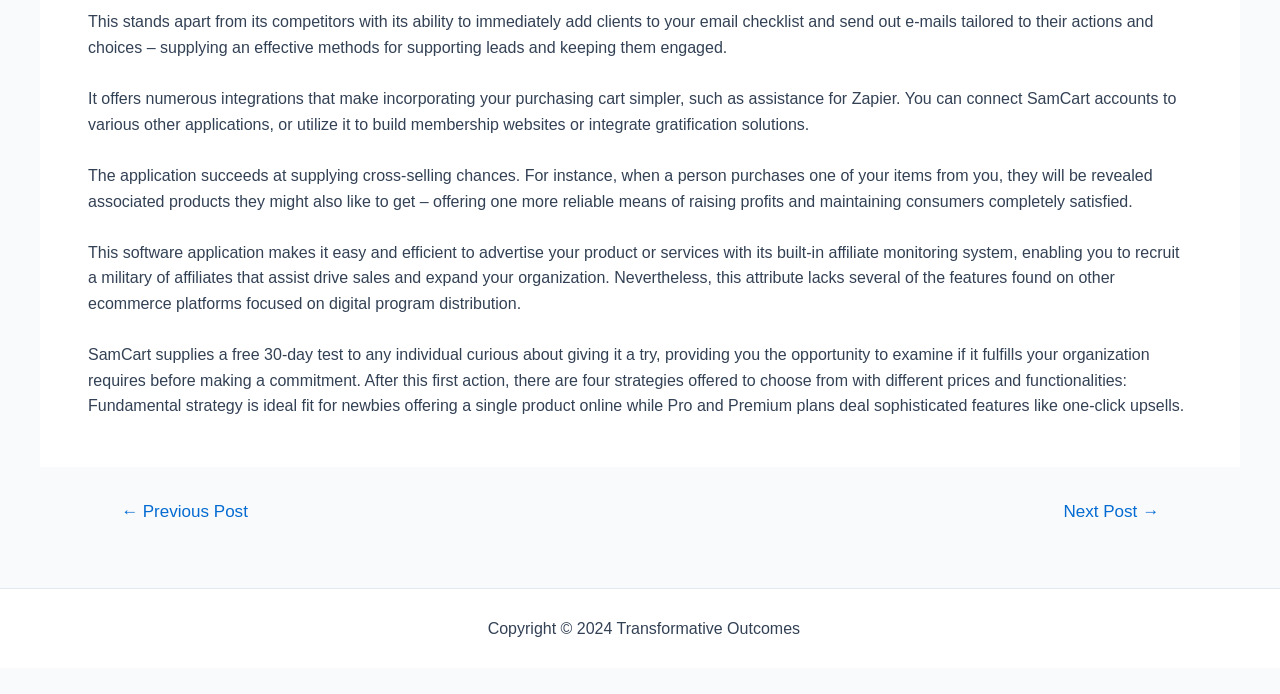What is the main benefit of SamCart?
Please use the image to provide a one-word or short phrase answer.

Adding clients to email checklist